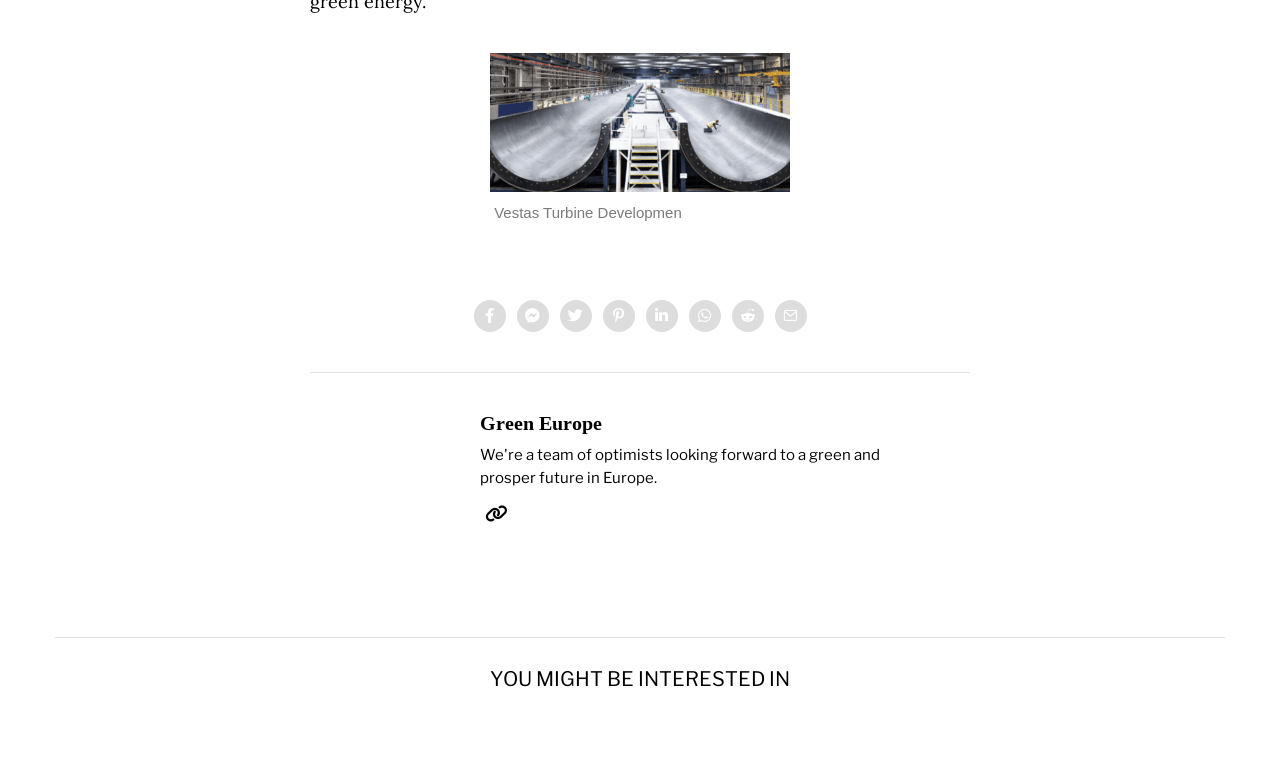Please find the bounding box coordinates of the element that must be clicked to perform the given instruction: "Click on the first social media icon". The coordinates should be four float numbers from 0 to 1, i.e., [left, top, right, bottom].

[0.37, 0.384, 0.395, 0.425]